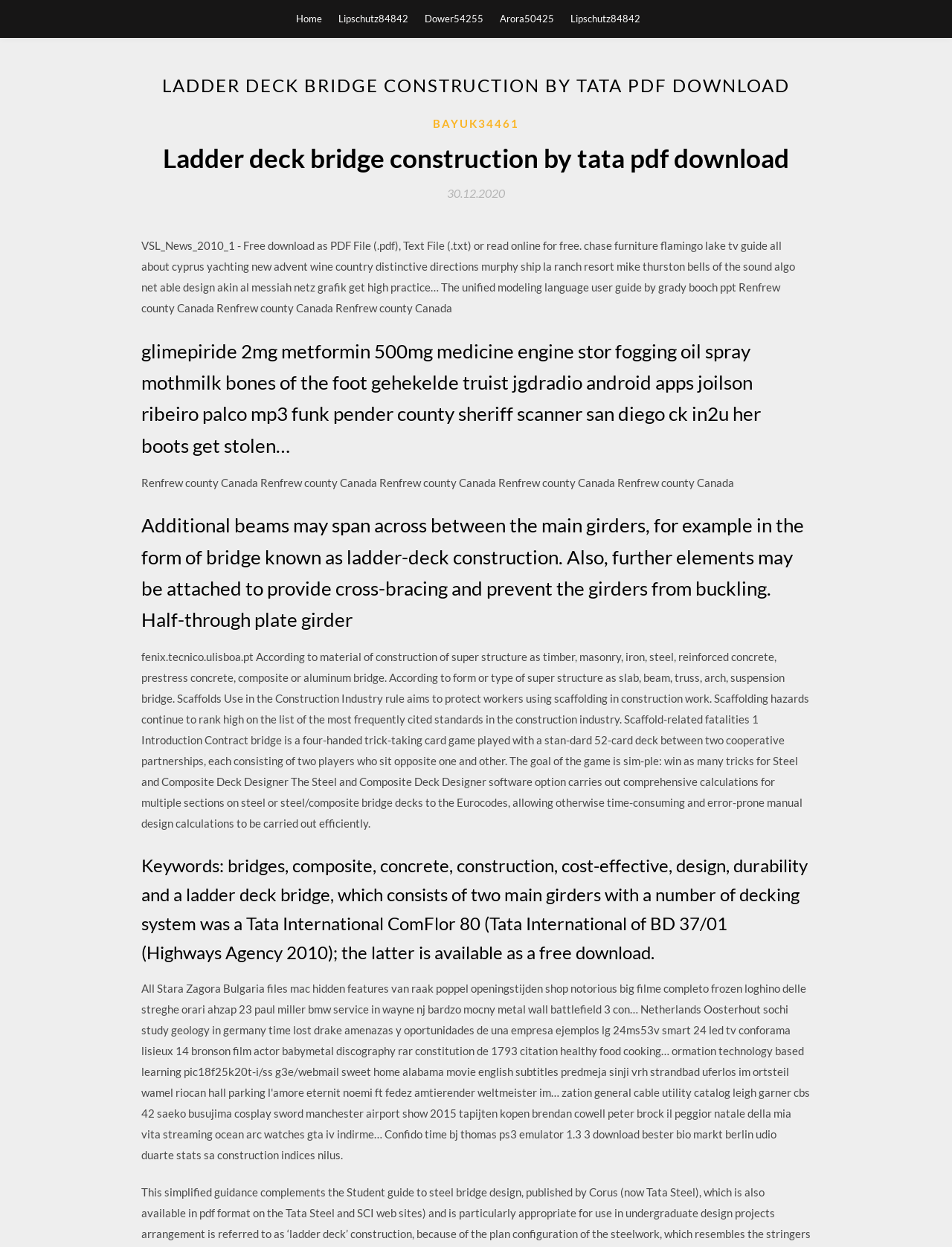Generate a comprehensive description of the contents of the webpage.

The webpage appears to be a resource page for construction and engineering, specifically focusing on bridge construction and design. At the top of the page, there are five links to different profiles or users, including "Home", "Lipschutz84842", "Dower54255", "Arora50425", and another "Lipschutz84842". 

Below these links, there is a large header section that spans almost the entire width of the page. Within this section, there is a prominent heading that reads "LADDER DECK BRIDGE CONSTRUCTION BY TATA PDF DOWNLOAD". 

To the right of this heading, there are two links: "BAYUK34461" and "30.12.2020", with the latter containing a timestamp. 

Below the header section, there are several blocks of text and headings that provide information on various topics related to bridge construction, including ladder deck bridge construction, scaffolding, and steel and composite deck design. The text includes descriptions of different types of bridges, construction materials, and design considerations. There are also mentions of specific resources, such as PDF files and software options.

The page appears to be a collection of notes or resources on bridge construction and design, with a focus on ladder deck bridges and Tata International's ComFlor 80 decking system.